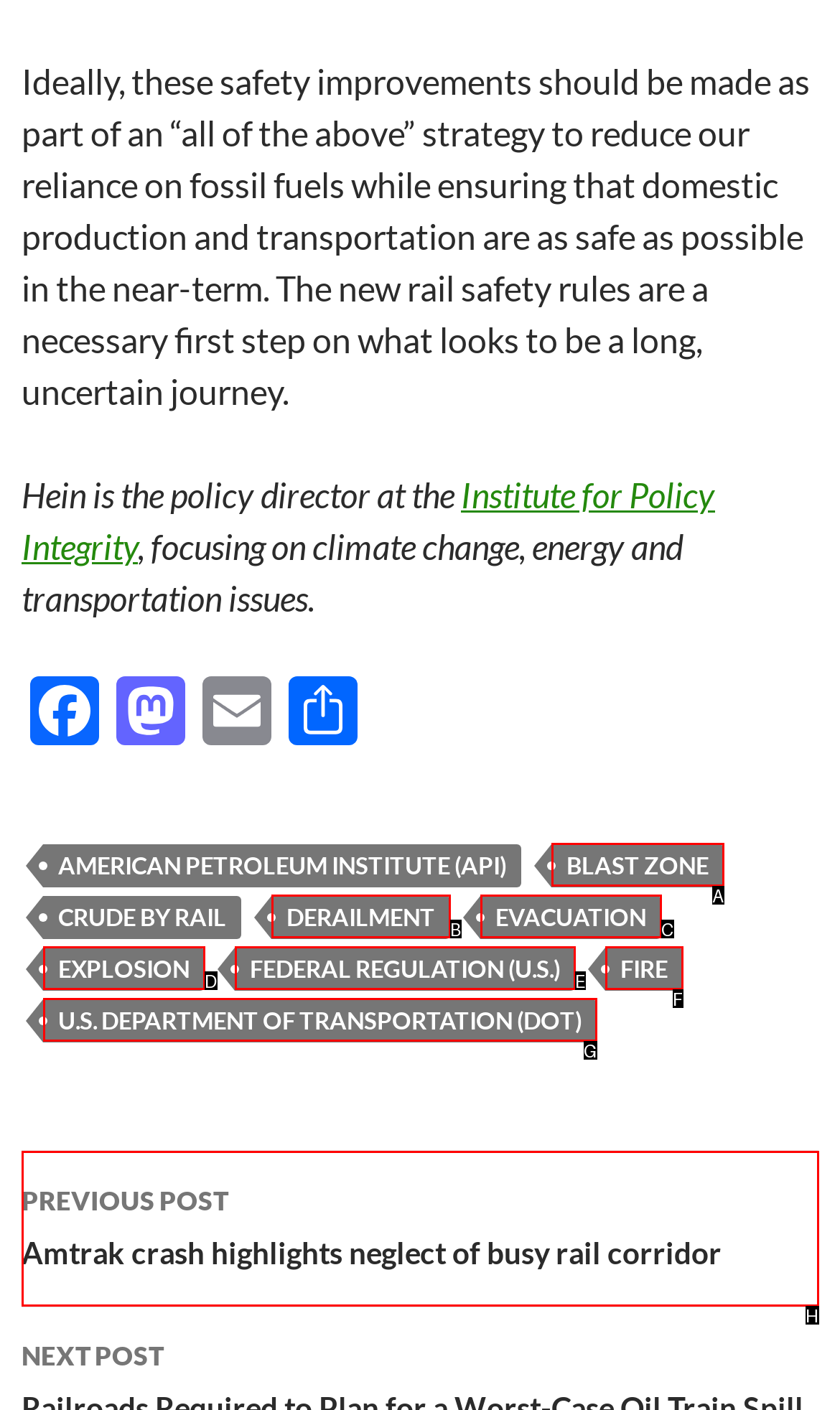Choose the letter that best represents the description: Primary Menu. Answer with the letter of the selected choice directly.

None